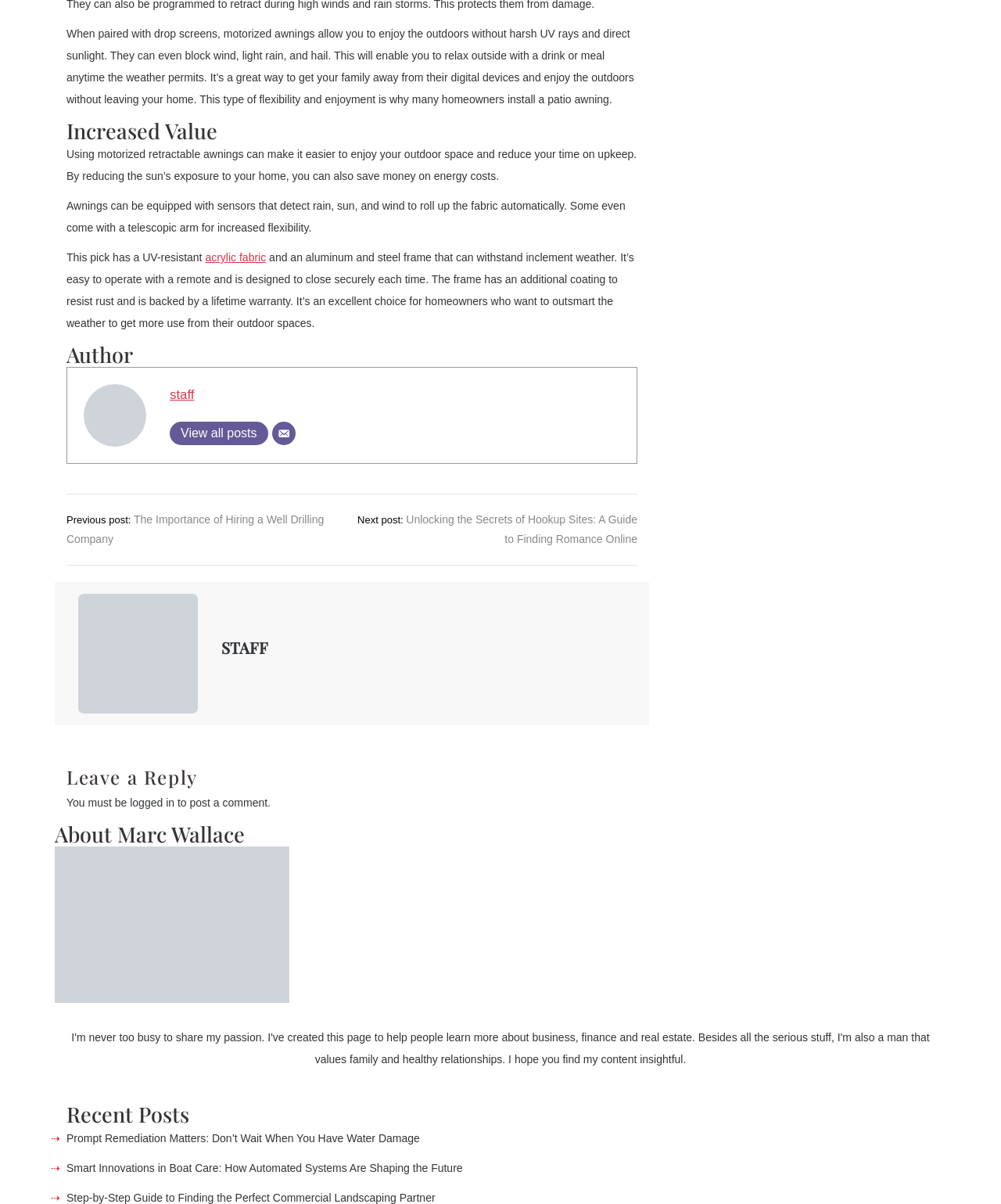Locate the bounding box coordinates of the clickable region necessary to complete the following instruction: "Contact the staff". Provide the coordinates in the format of four float numbers between 0 and 1, i.e., [left, top, right, bottom].

[0.272, 0.351, 0.296, 0.37]